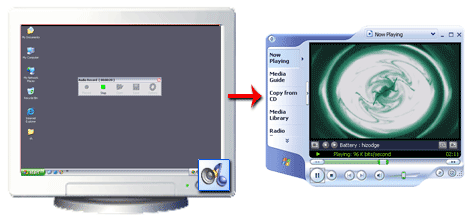Deliver an in-depth description of the image, highlighting major points.

The image illustrates the process of capturing audio using screen capture software. On the left, a computer monitor displays a simplistic desktop environment with the audio recording tool prominently featured in the center. This tool features buttons for recording, pausing, and stopping, denoted by familiar icons. Attached to the monitor is a speaker icon, symbolizing the audio capture function.

On the right, a media player interface showcases a visual representation of audio playback, featuring a swirling graphic that suggests dynamic sound. The player is clearly labeled "Now Playing" and provides controls for media navigation, volume adjustment, and playlist access, reflecting the integration of the recording process with media playback.

Overall, this image serves as a visual guide for users to understand how to record audio from their desktop, demonstrating the capabilities of the screen capture software in an engaging and informative manner.